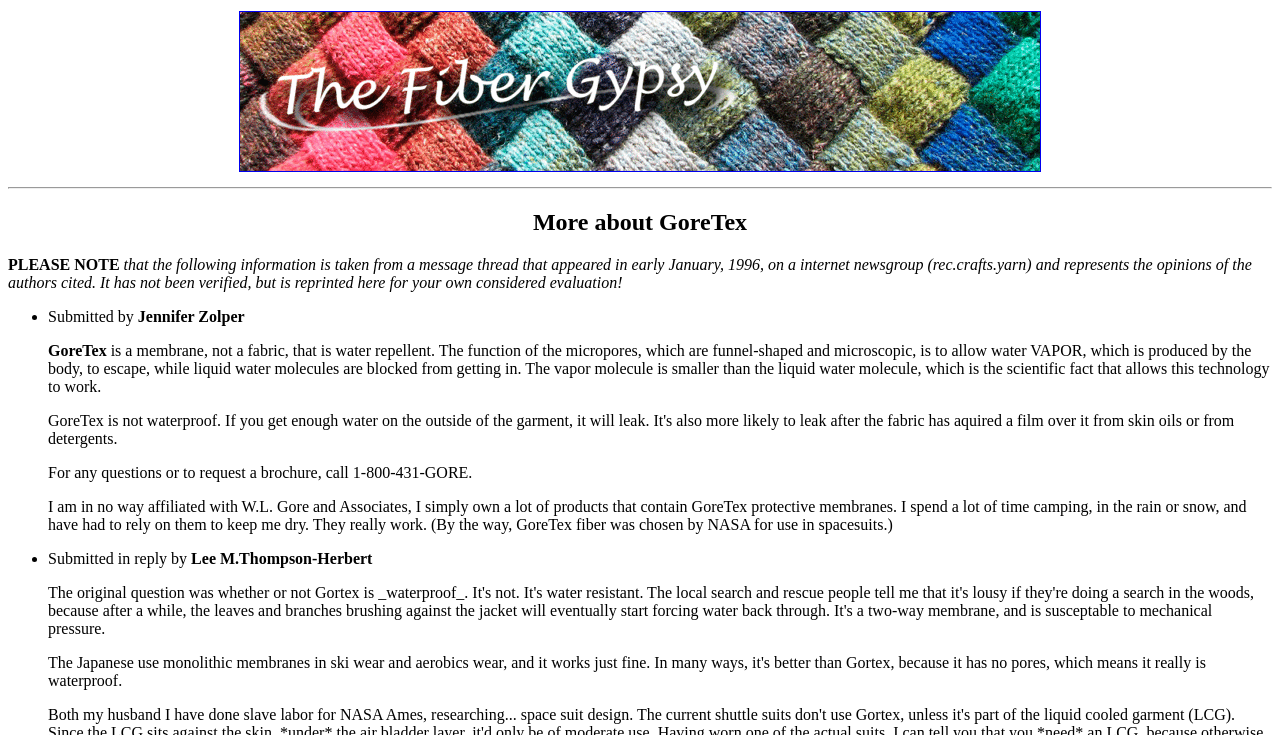Refer to the image and offer a detailed explanation in response to the question: What is the purpose of the micropores in GoreTex?

The webpage explains that the micropores in GoreTex are funnel-shaped and microscopic, and their purpose is to allow water vapor, which is produced by the body, to escape, while blocking liquid water molecules.